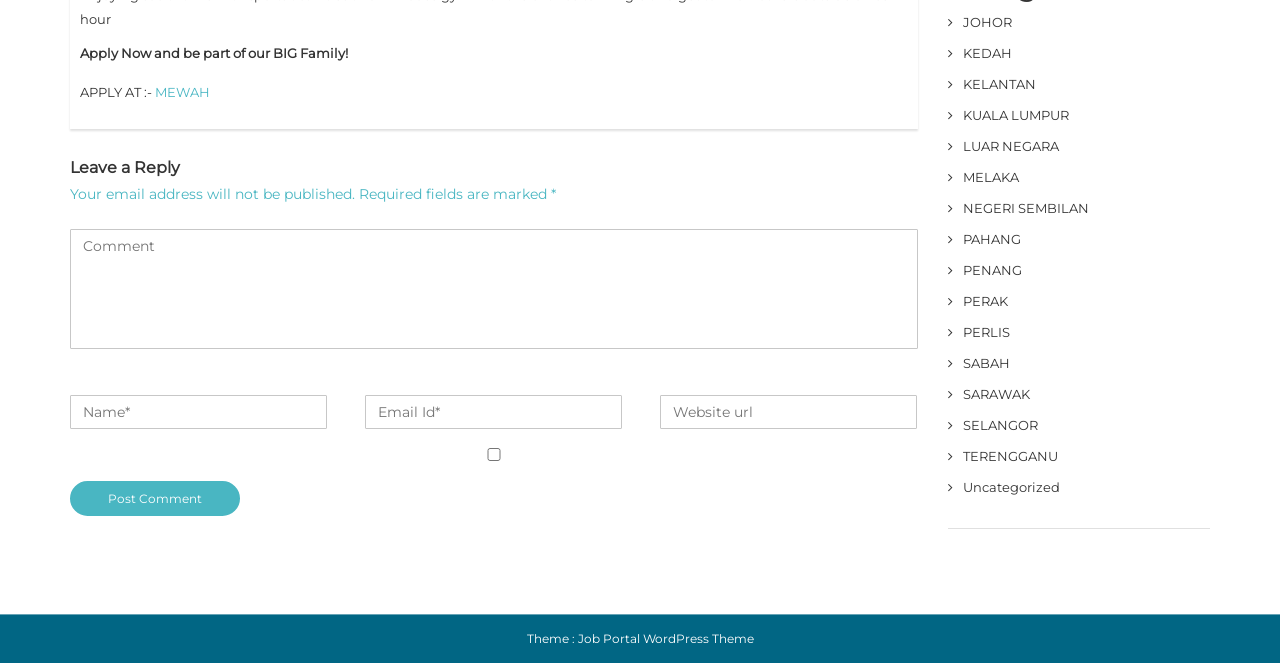What is the purpose of the textboxes?
Kindly offer a detailed explanation using the data available in the image.

There are four textboxes with required fields marked, suggesting that they are used to input information for leaving a comment, such as name, email, and comment content.